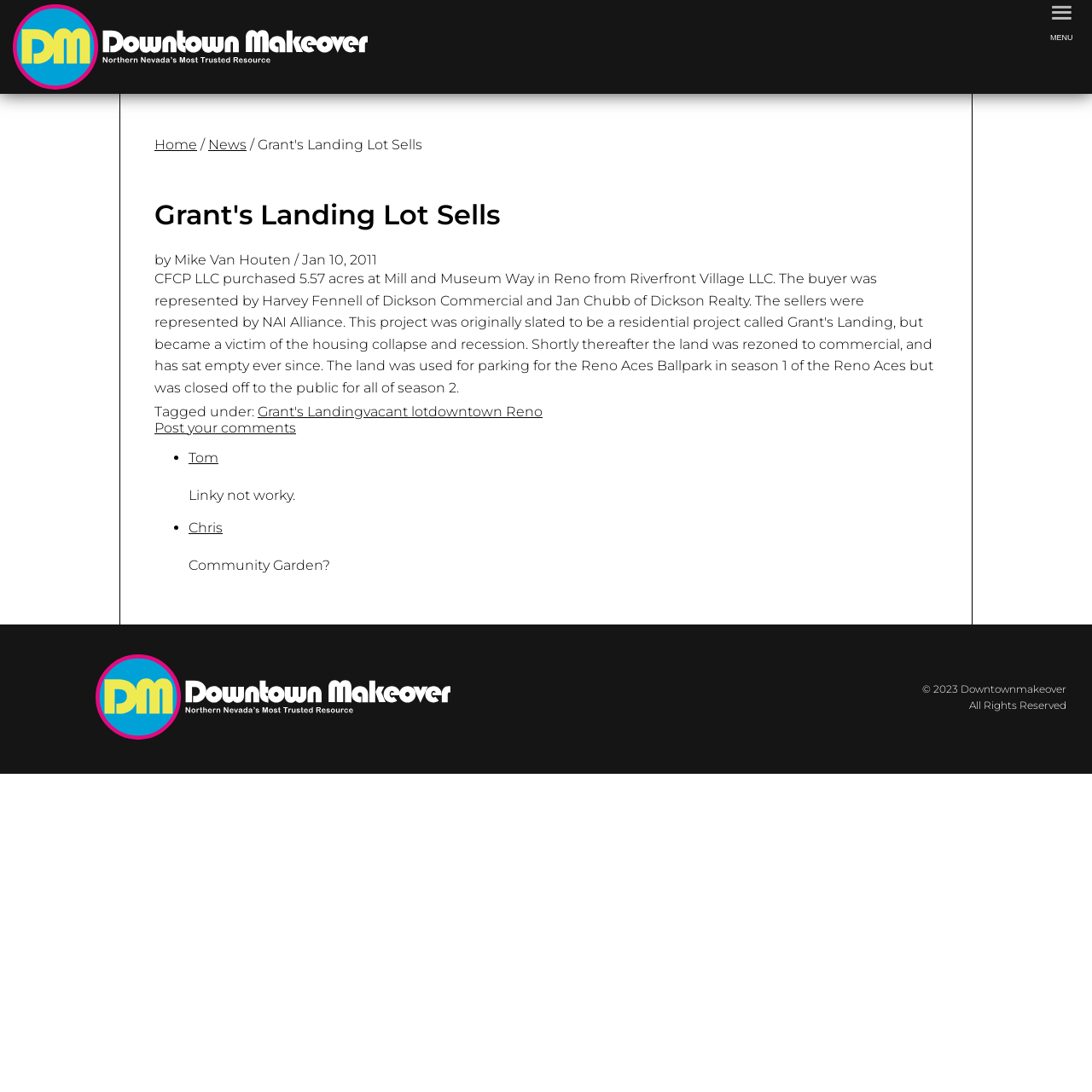Please find the bounding box coordinates of the element that needs to be clicked to perform the following instruction: "Click the 'Grant's Landing' tag". The bounding box coordinates should be four float numbers between 0 and 1, represented as [left, top, right, bottom].

[0.236, 0.369, 0.333, 0.384]